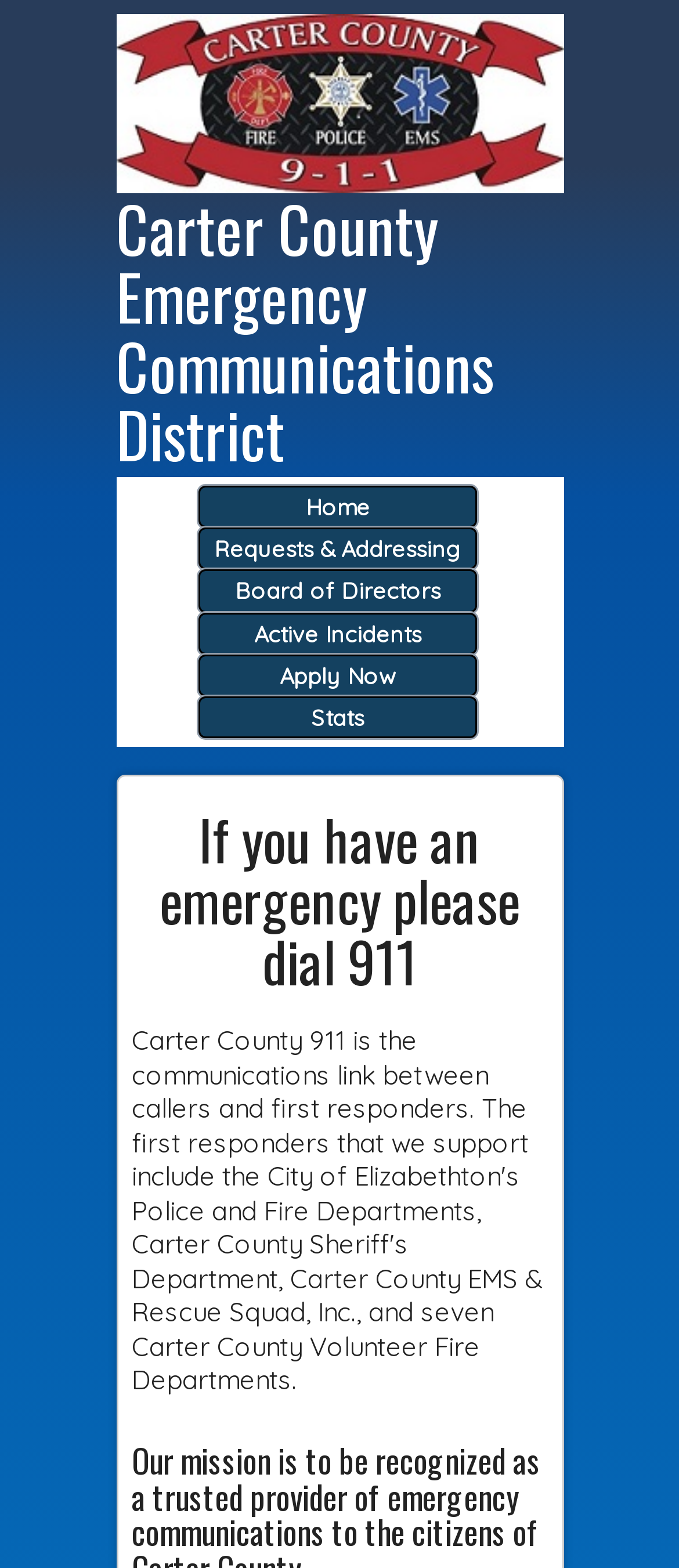Create a detailed summary of all the visual and textual information on the webpage.

The webpage is for Carter County 911, an emergency communications district. At the top left, there is a logo of Carter County 911, which is an image. Next to the logo, there is a heading that reads "Carter County Emergency Communications District". 

Below the logo and the heading, there is a row of links, including "Home", "Requests & Addressing", "Board of Directors", "Active Incidents", "Apply Now", and "Stats". These links are positioned horizontally, with "Home" on the left and "Stats" on the right.

Further down the page, there is a prominent heading that advises visitors to dial 911 in case of an emergency. This heading is centered on the page and takes up a significant amount of vertical space.